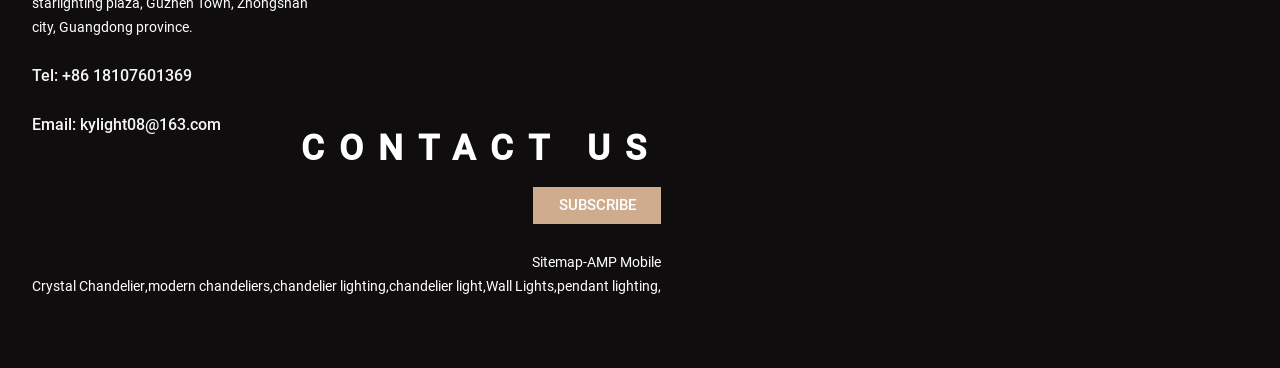Find the bounding box coordinates for the area you need to click to carry out the instruction: "View the sitemap". The coordinates should be four float numbers between 0 and 1, indicated as [left, top, right, bottom].

[0.416, 0.68, 0.455, 0.745]